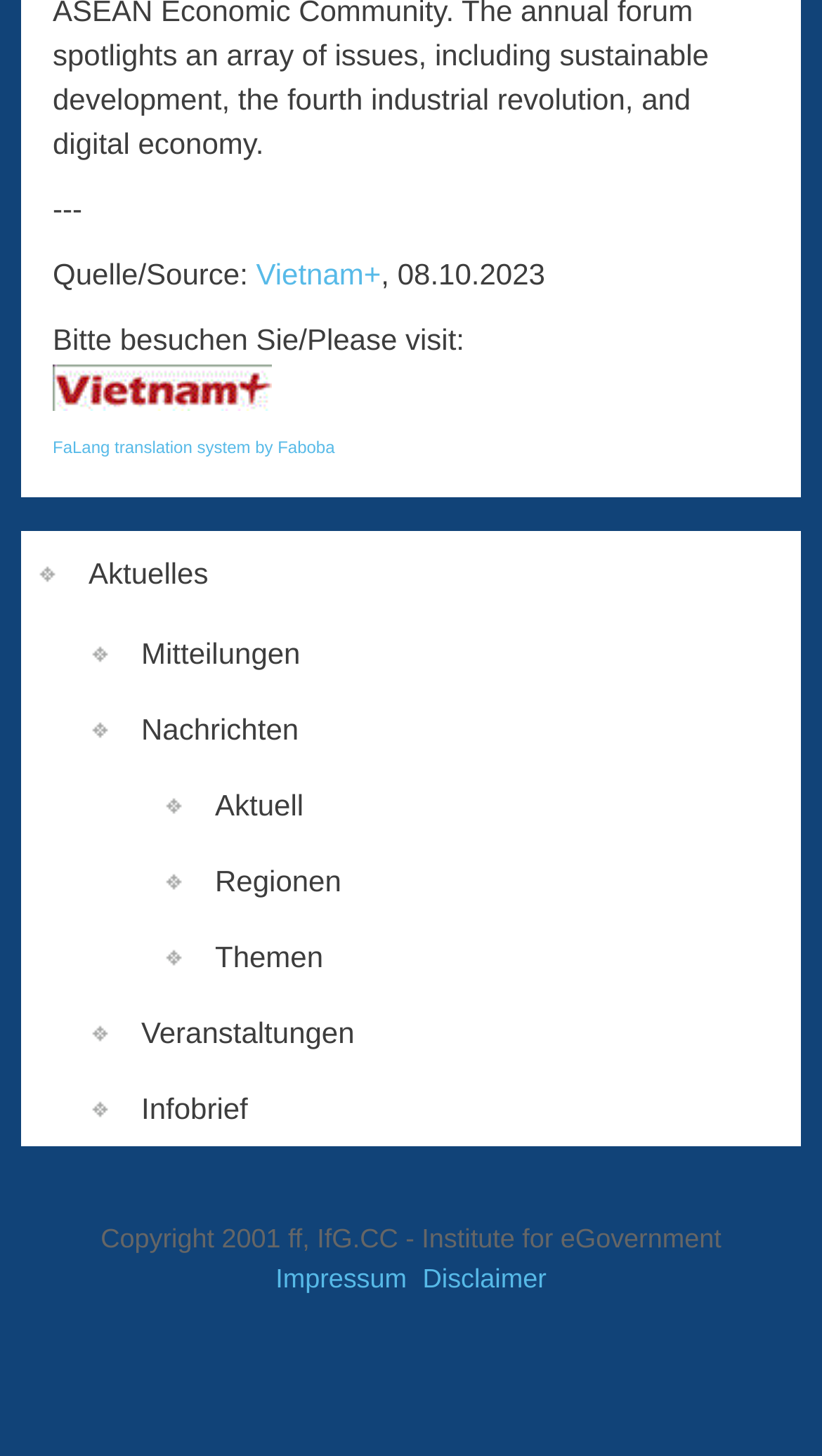Based on the element description "parent_node: Bitte besuchen Sie/Please visit:", predict the bounding box coordinates of the UI element.

[0.064, 0.252, 0.331, 0.275]